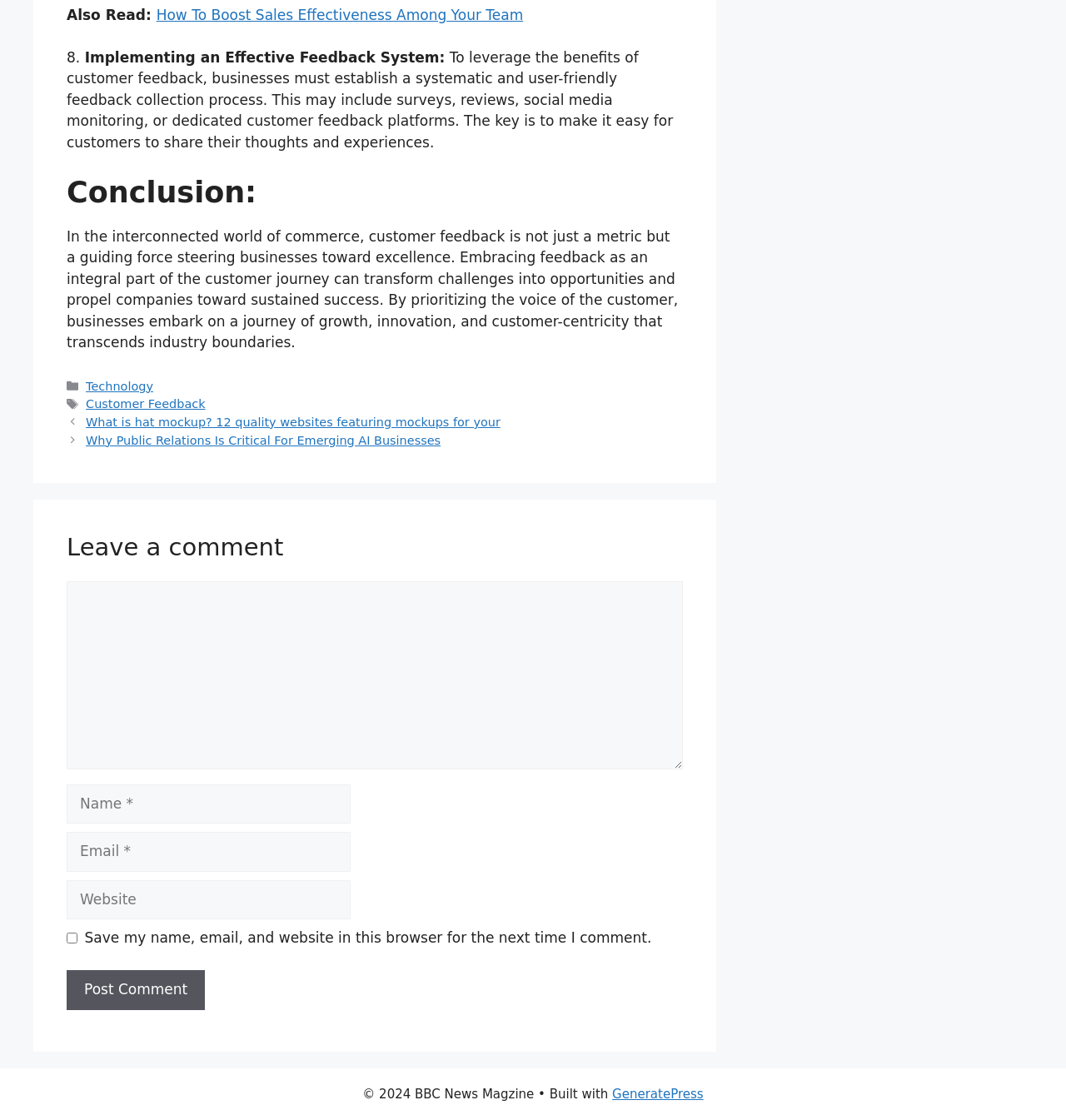Using the elements shown in the image, answer the question comprehensively: What is the name of the theme used to build this website?

I looked at the footer section and found a link that says 'GeneratePress', which suggests that this is the theme used to build this website.